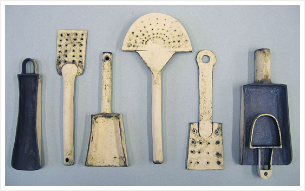Answer the following query with a single word or phrase:
What is the purpose of the oxides used in the creation of the objects?

To reflect Farrow's philosophy